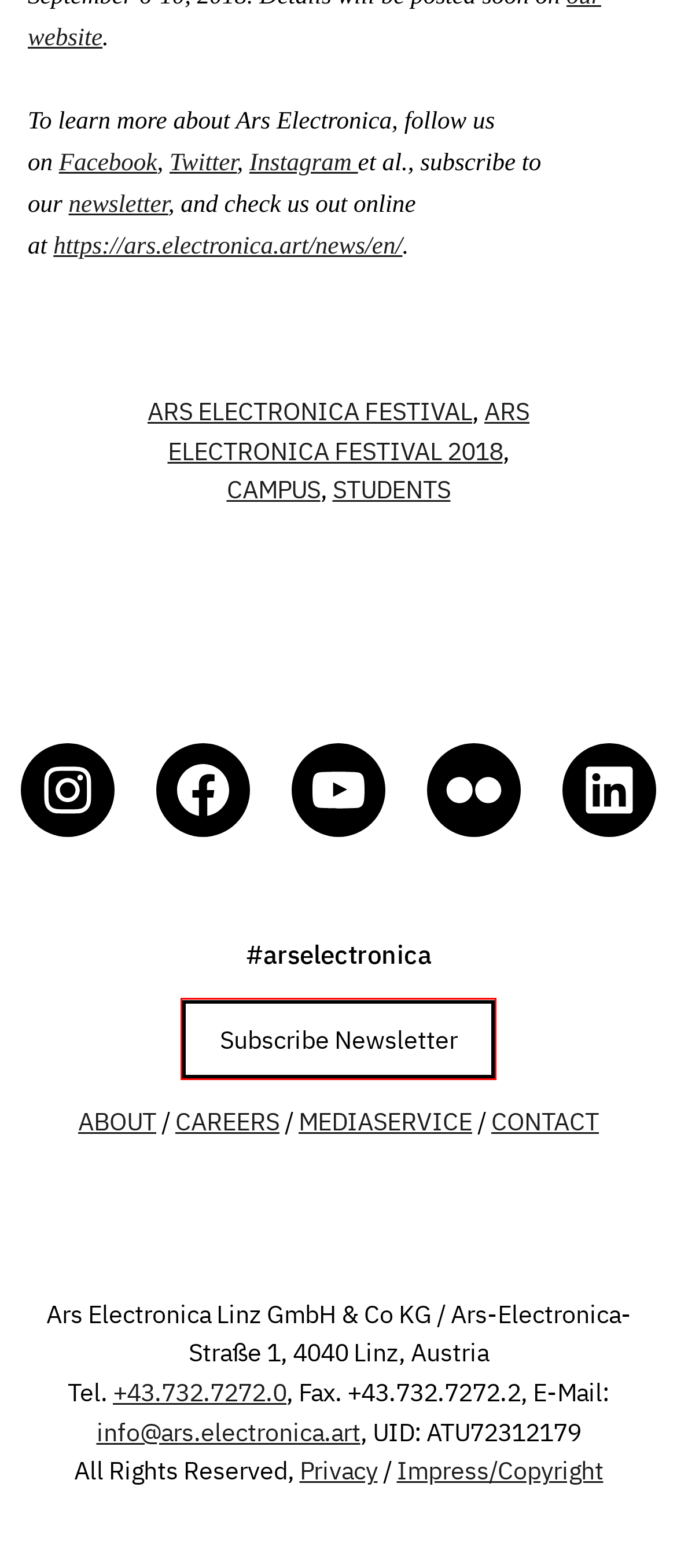You are given a screenshot of a webpage with a red rectangle bounding box around a UI element. Select the webpage description that best matches the new webpage after clicking the element in the bounding box. Here are the candidates:
A. Careers – About Ars Electronica
B. Data Protection Declaration – About Ars Electronica
C. Anmeldeformular ars.electronica.art EN
D. About Ars Electronica
E. Ars Electronica Festival 2018 – Ars Electronica Blog
F. Imprint – About Ars Electronica
G. Campus – Ars Electronica Blog
H. Students – Ars Electronica Blog

C